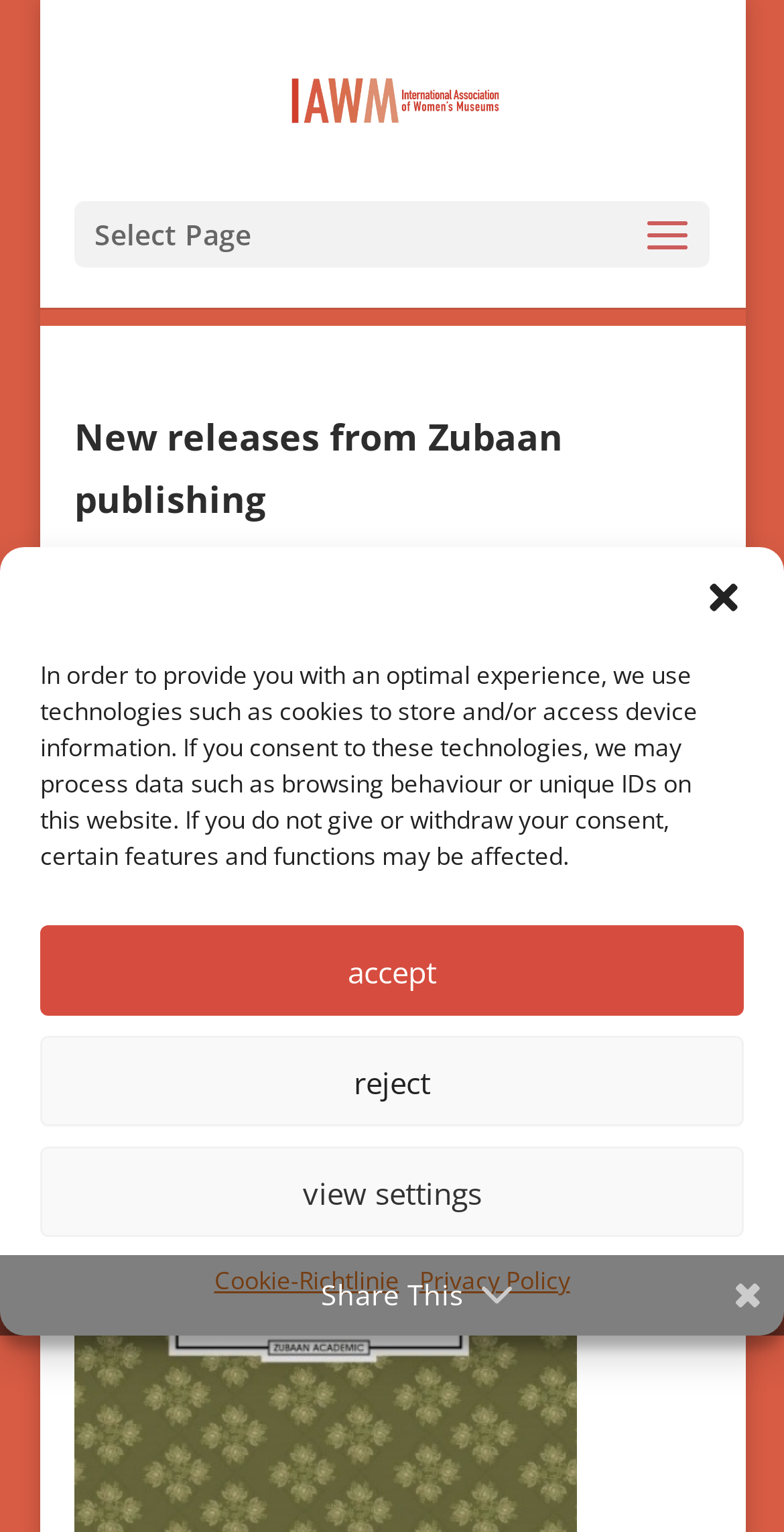Locate the UI element described as follows: "buying directly from the webstore.". Return the bounding box coordinates as four float numbers between 0 and 1 in the order [left, top, right, bottom].

[0.095, 0.526, 0.831, 0.582]